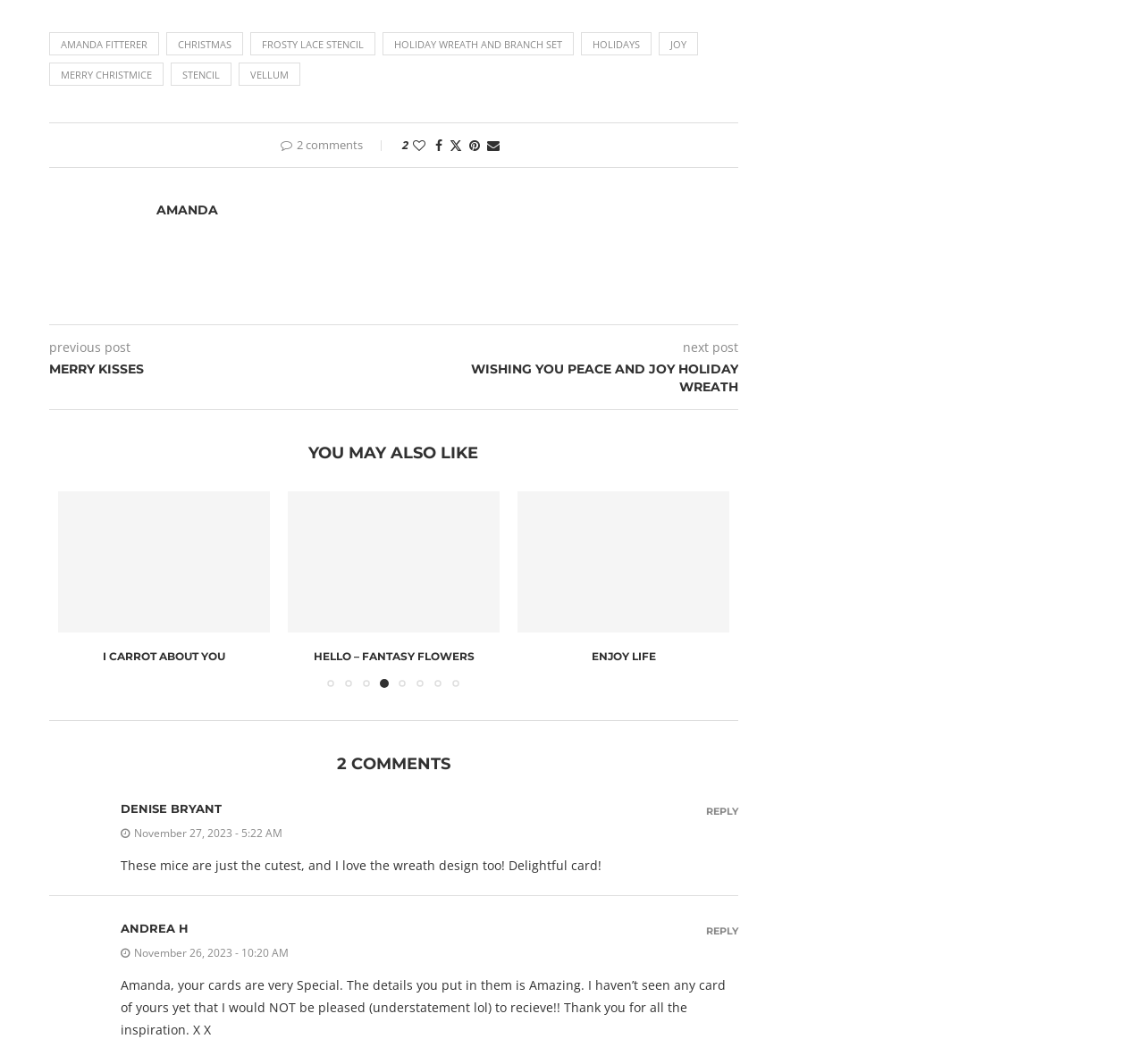Determine the bounding box for the UI element as described: "Happy Mother’s Day Mom". The coordinates should be represented as four float numbers between 0 and 1, formatted as [left, top, right, bottom].

[0.074, 0.61, 0.213, 0.623]